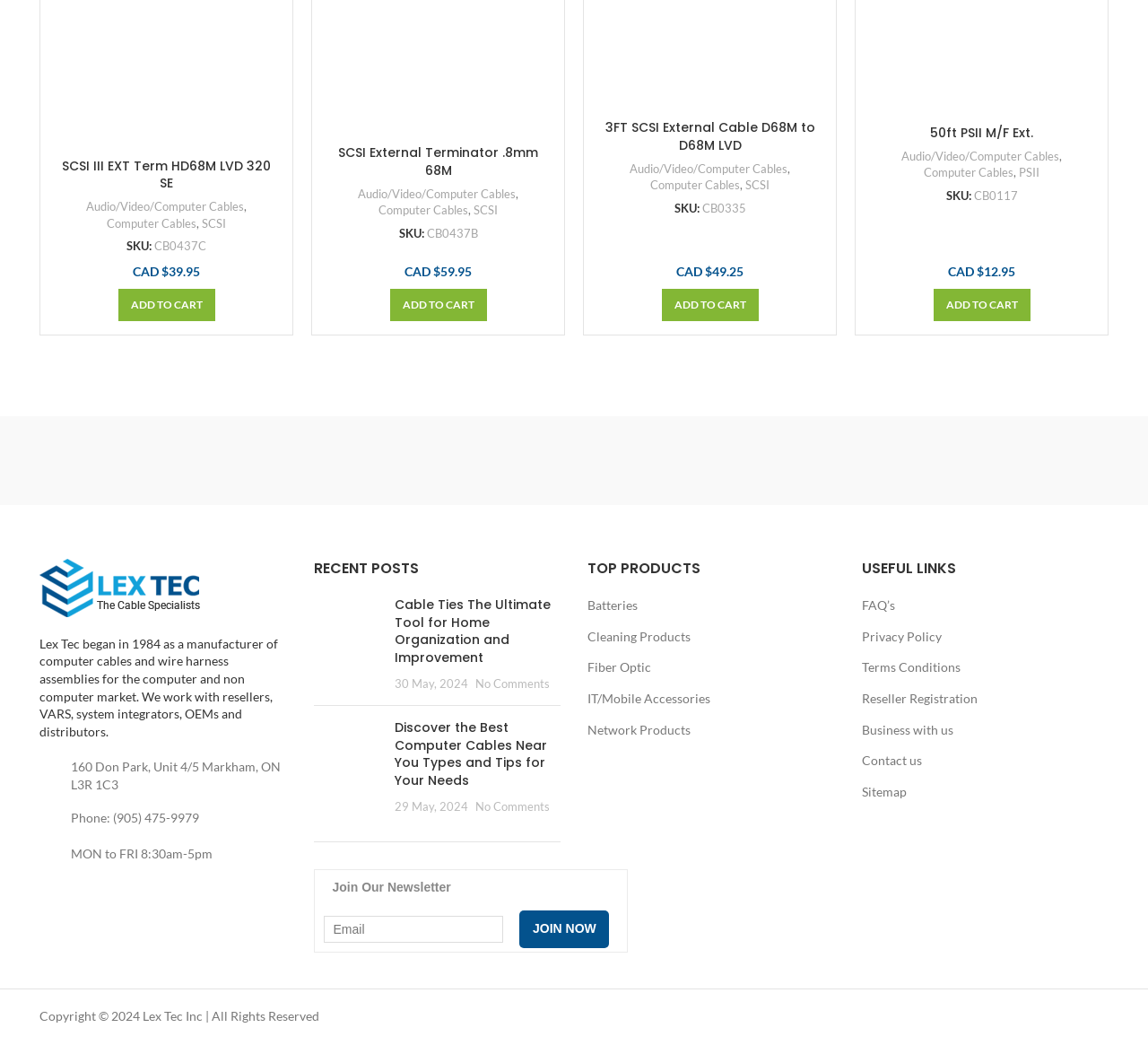Identify the bounding box coordinates for the region of the element that should be clicked to carry out the instruction: "Click on the 'Lex Tec' logo". The bounding box coordinates should be four float numbers between 0 and 1, i.e., [left, top, right, bottom].

[0.034, 0.553, 0.177, 0.568]